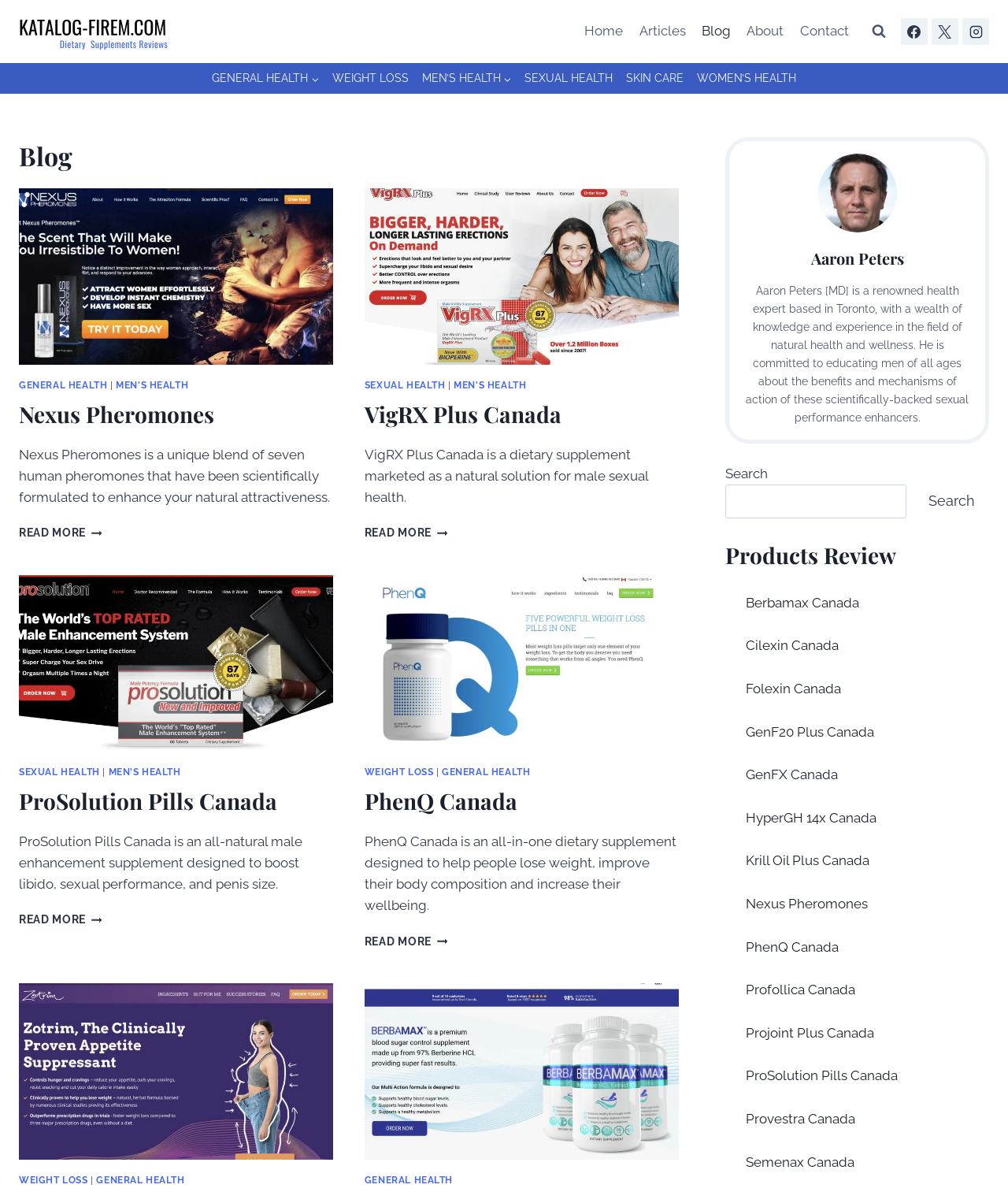Please identify the bounding box coordinates of the element's region that I should click in order to complete the following instruction: "View search form". The bounding box coordinates consist of four float numbers between 0 and 1, i.e., [left, top, right, bottom].

[0.858, 0.015, 0.886, 0.038]